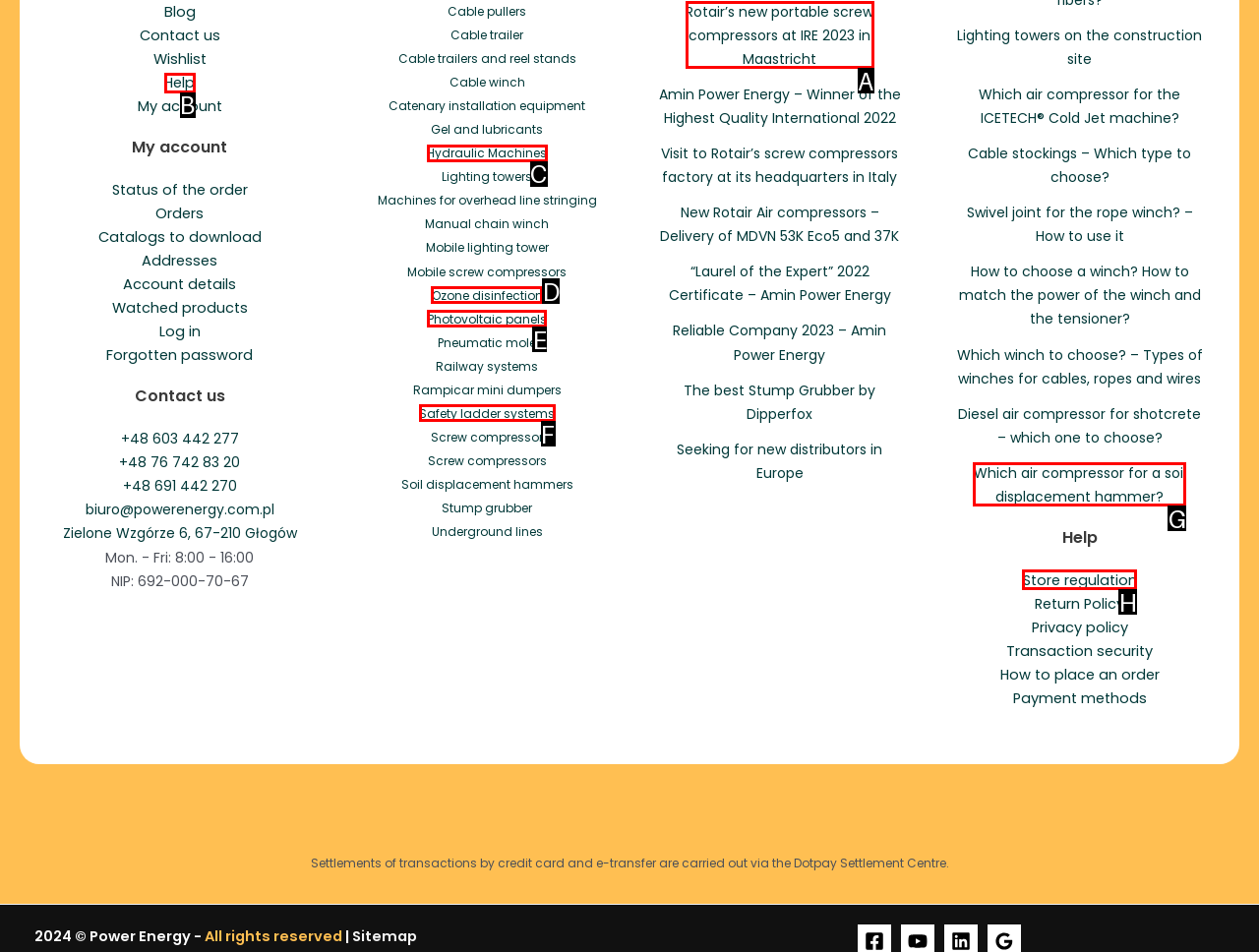To complete the instruction: Read the news about Rotair's new portable screw compressors at IRE 2023 in Maastricht, which HTML element should be clicked?
Respond with the option's letter from the provided choices.

A